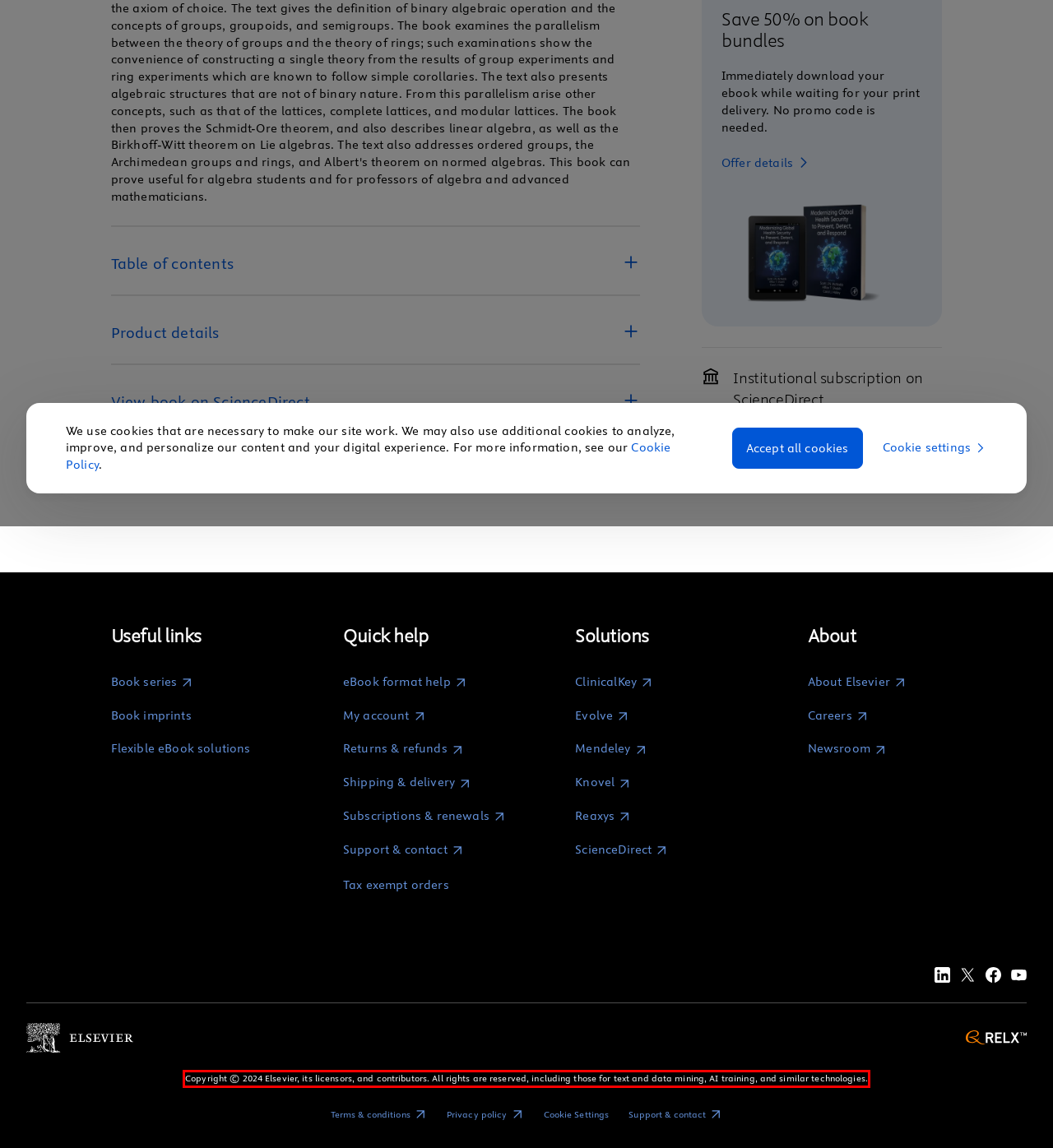Using the provided webpage screenshot, identify and read the text within the red rectangle bounding box.

Copyright © 2024 Elsevier, its licensors, and contributors. All rights are reserved, including those for text and data mining, AI training, and similar technologies.